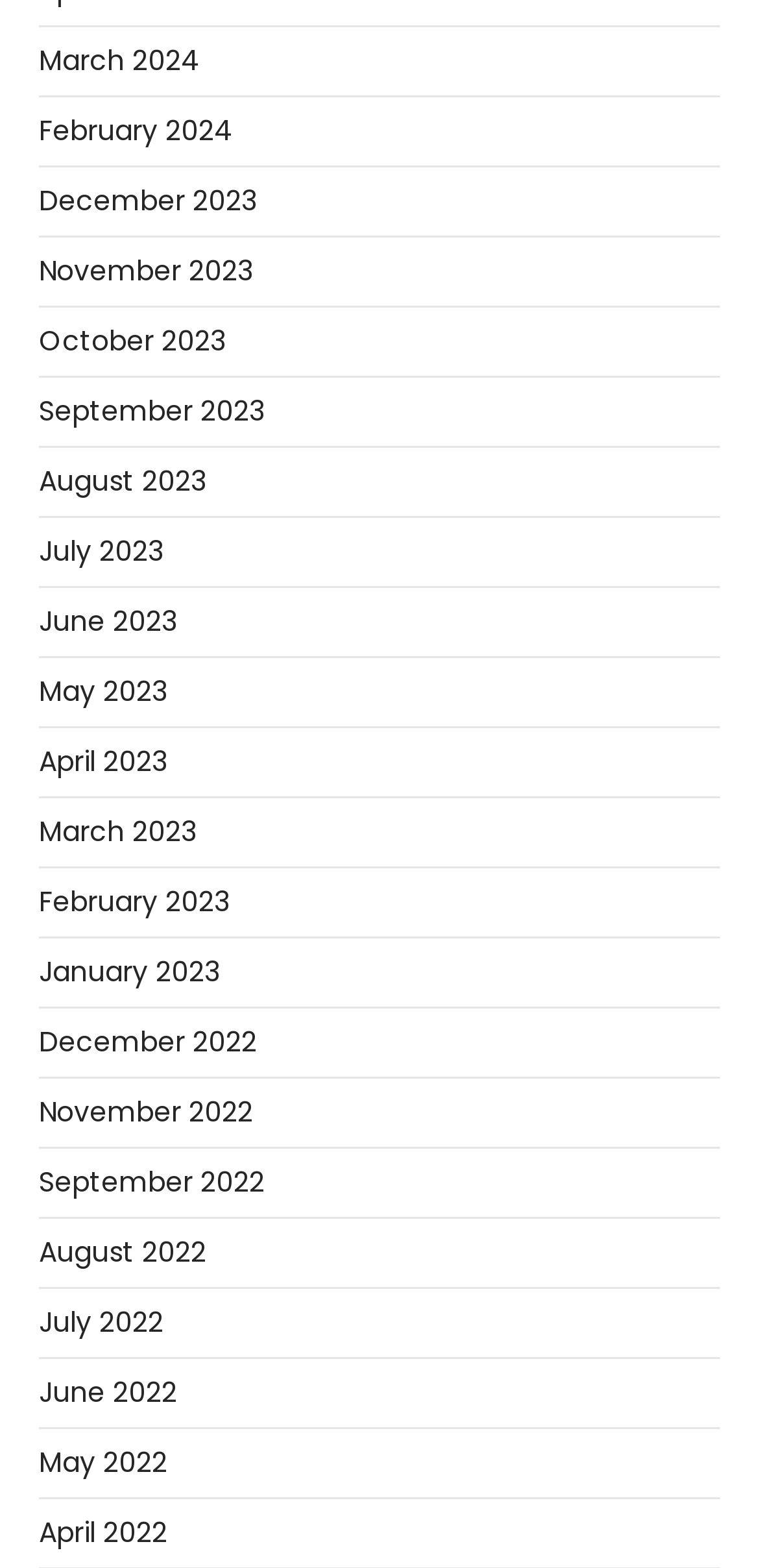Please provide a brief answer to the question using only one word or phrase: 
How many links are there in total?

27